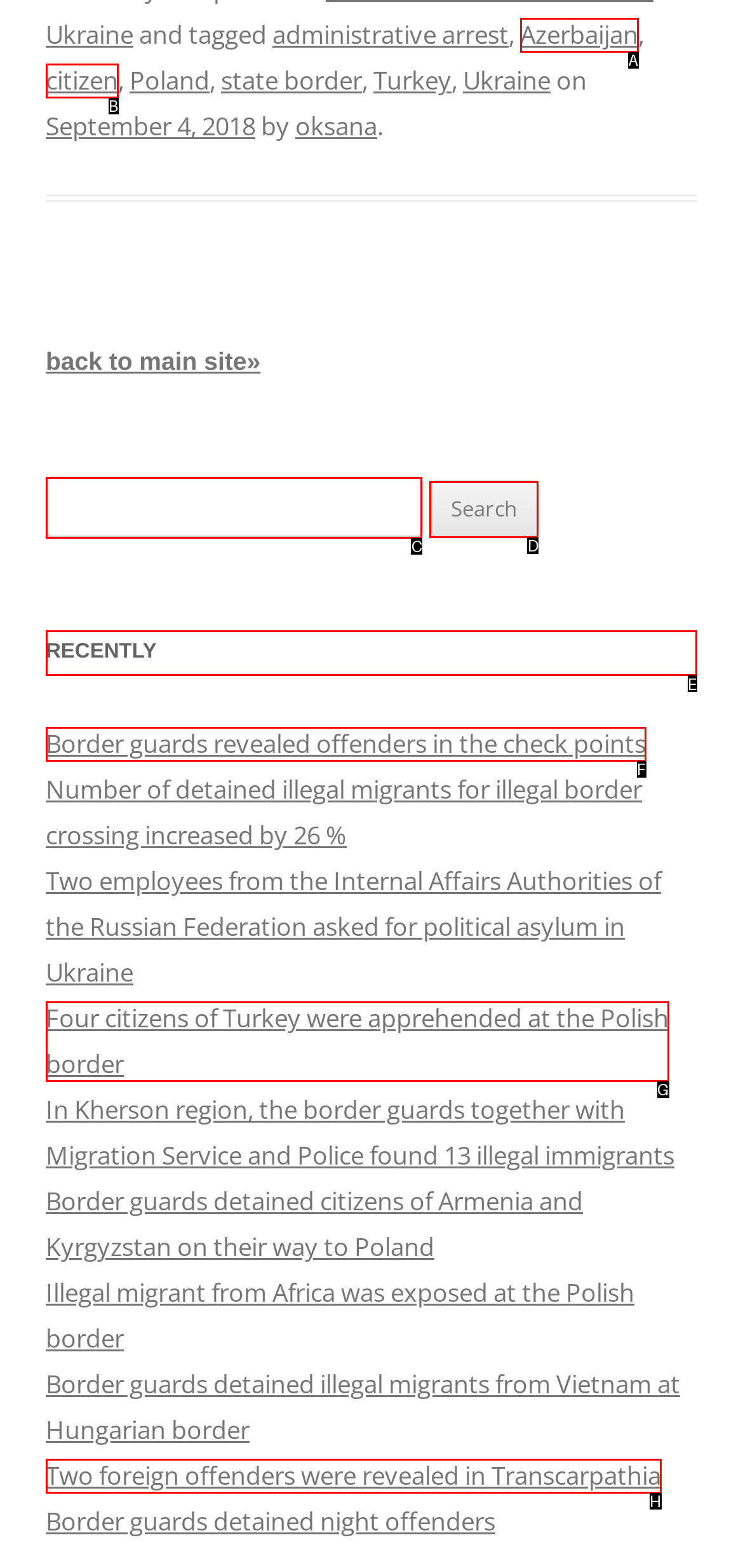Point out the correct UI element to click to carry out this instruction: Click on the link 'OTHER LINKS'
Answer with the letter of the chosen option from the provided choices directly.

None